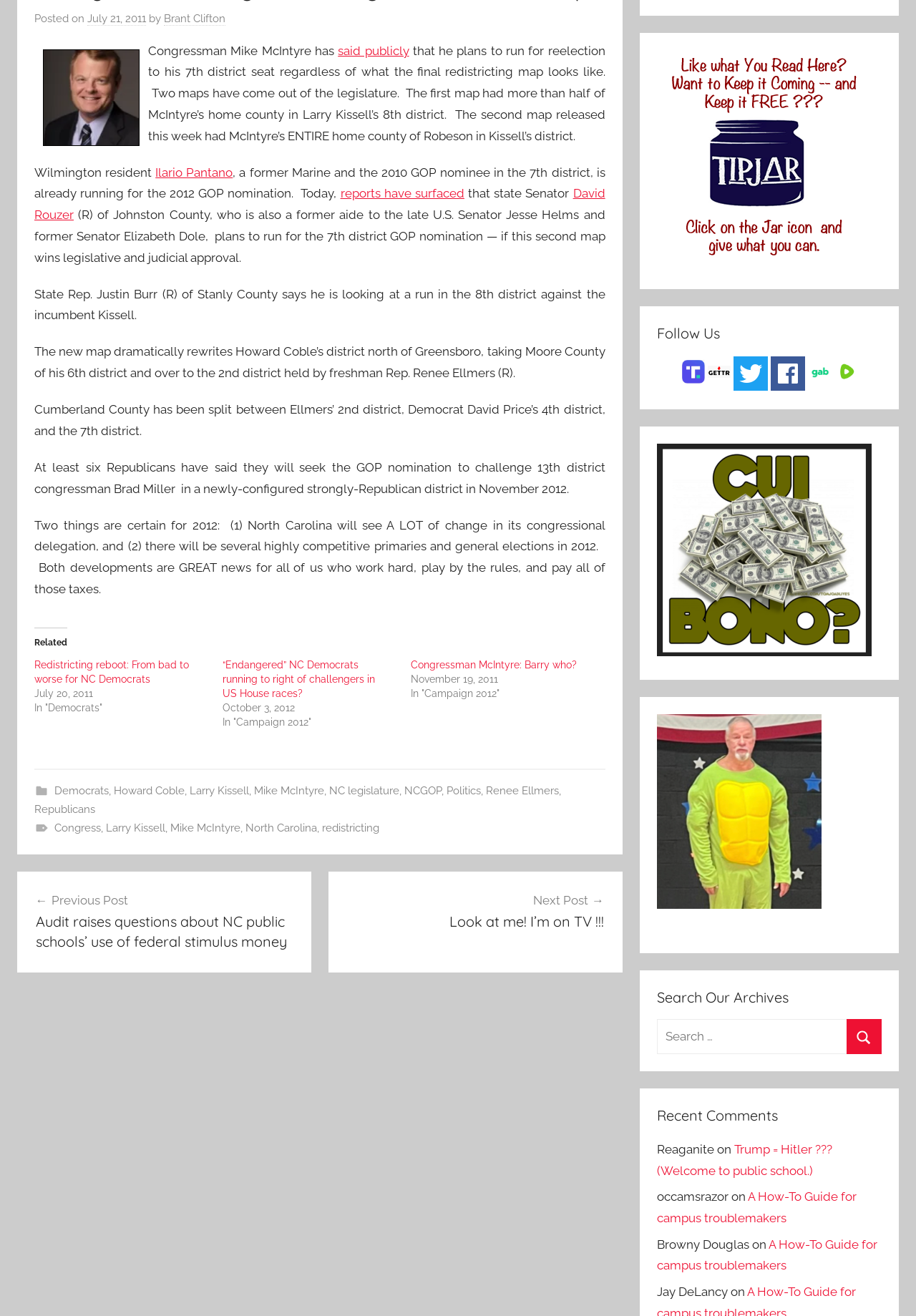Please locate the UI element described by "reports have surfaced" and provide its bounding box coordinates.

[0.372, 0.142, 0.507, 0.152]